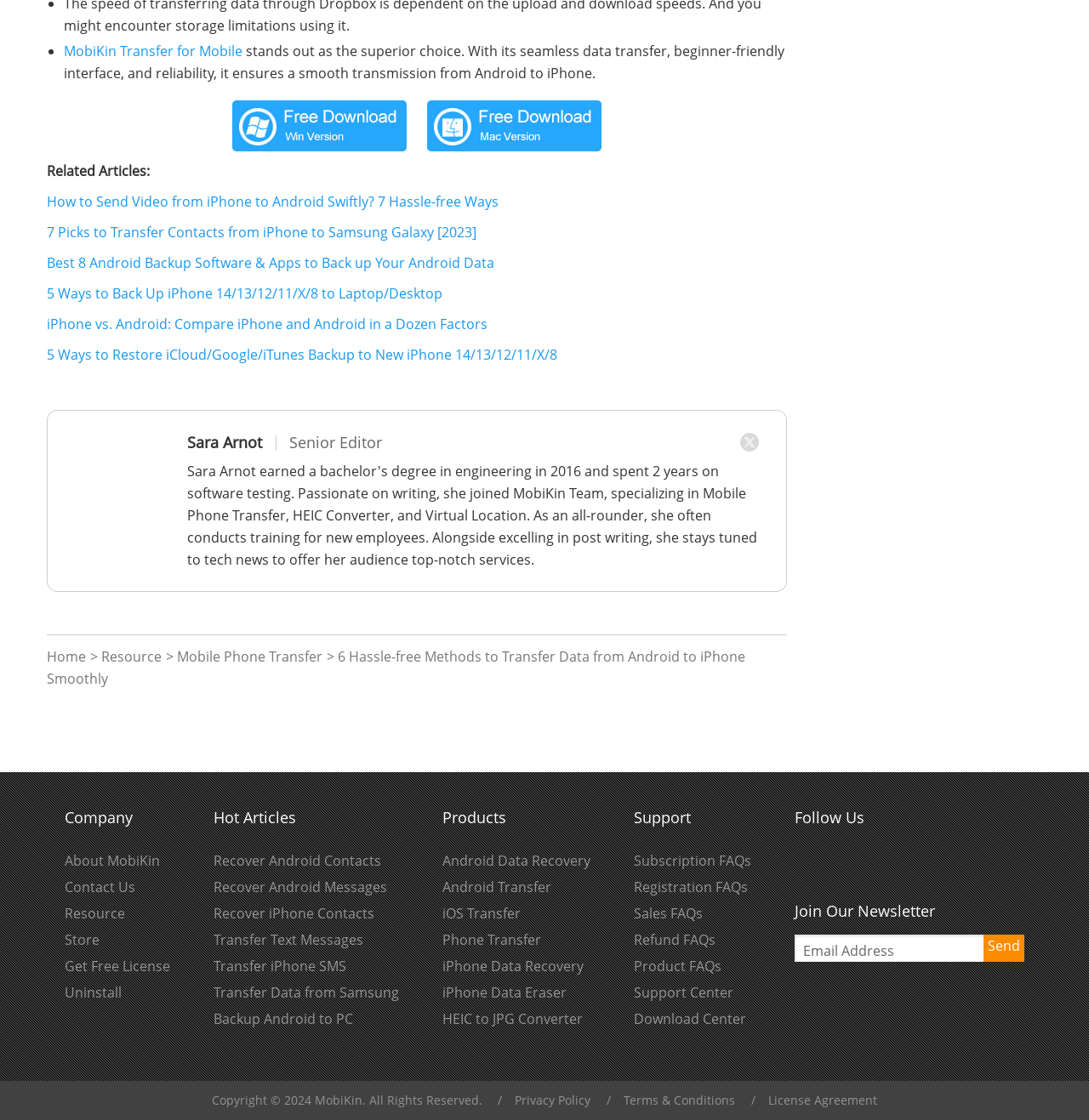Identify the bounding box coordinates of the section that should be clicked to achieve the task described: "Click on the 'mac version of transfer for mobile' link".

[0.392, 0.103, 0.552, 0.12]